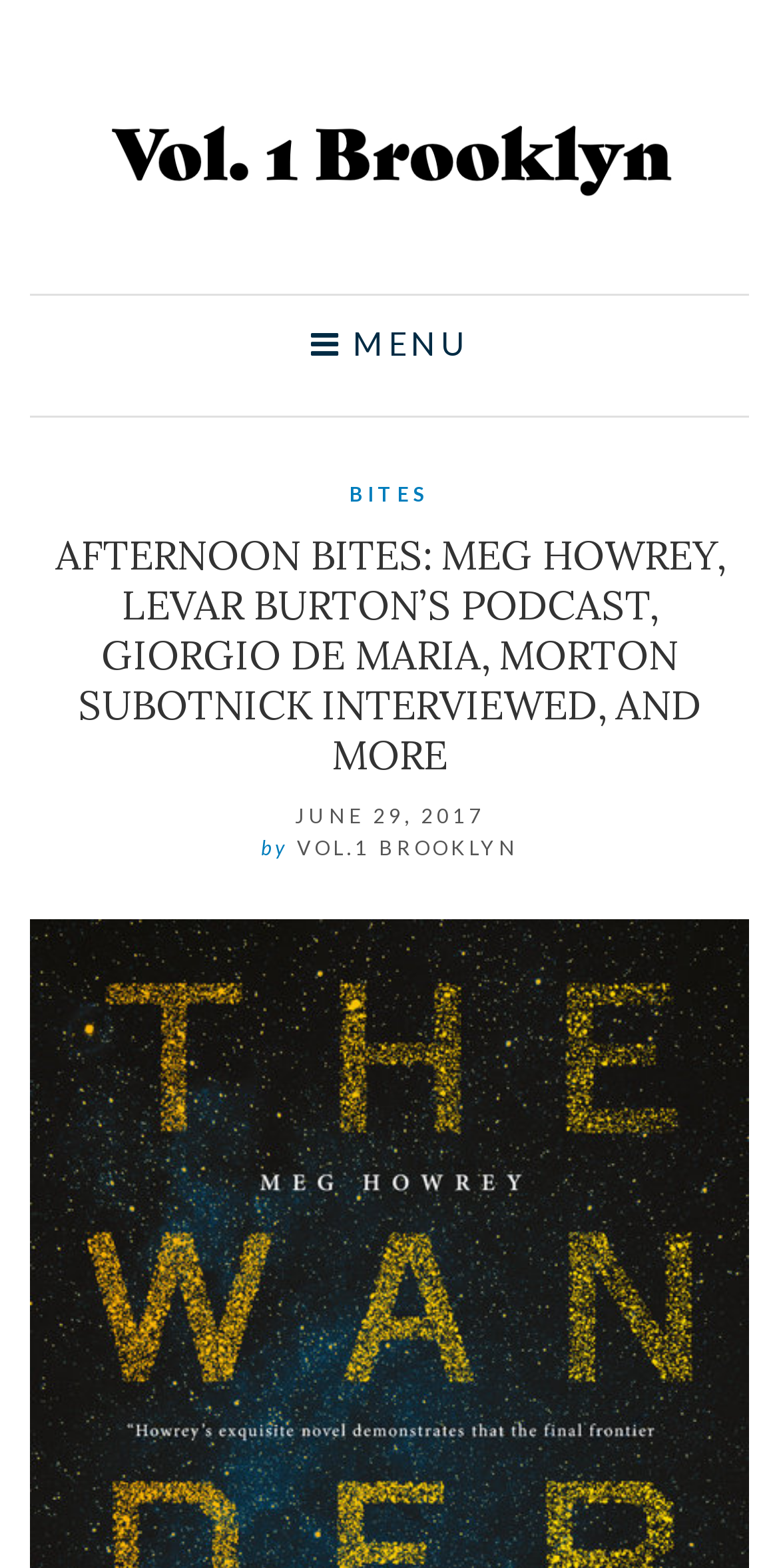How many sections are there in the menu?
Please use the image to deliver a detailed and complete answer.

The number of sections in the menu can be determined by looking at the menu link on the top-right corner of the webpage, which displays only one section 'BITES'.